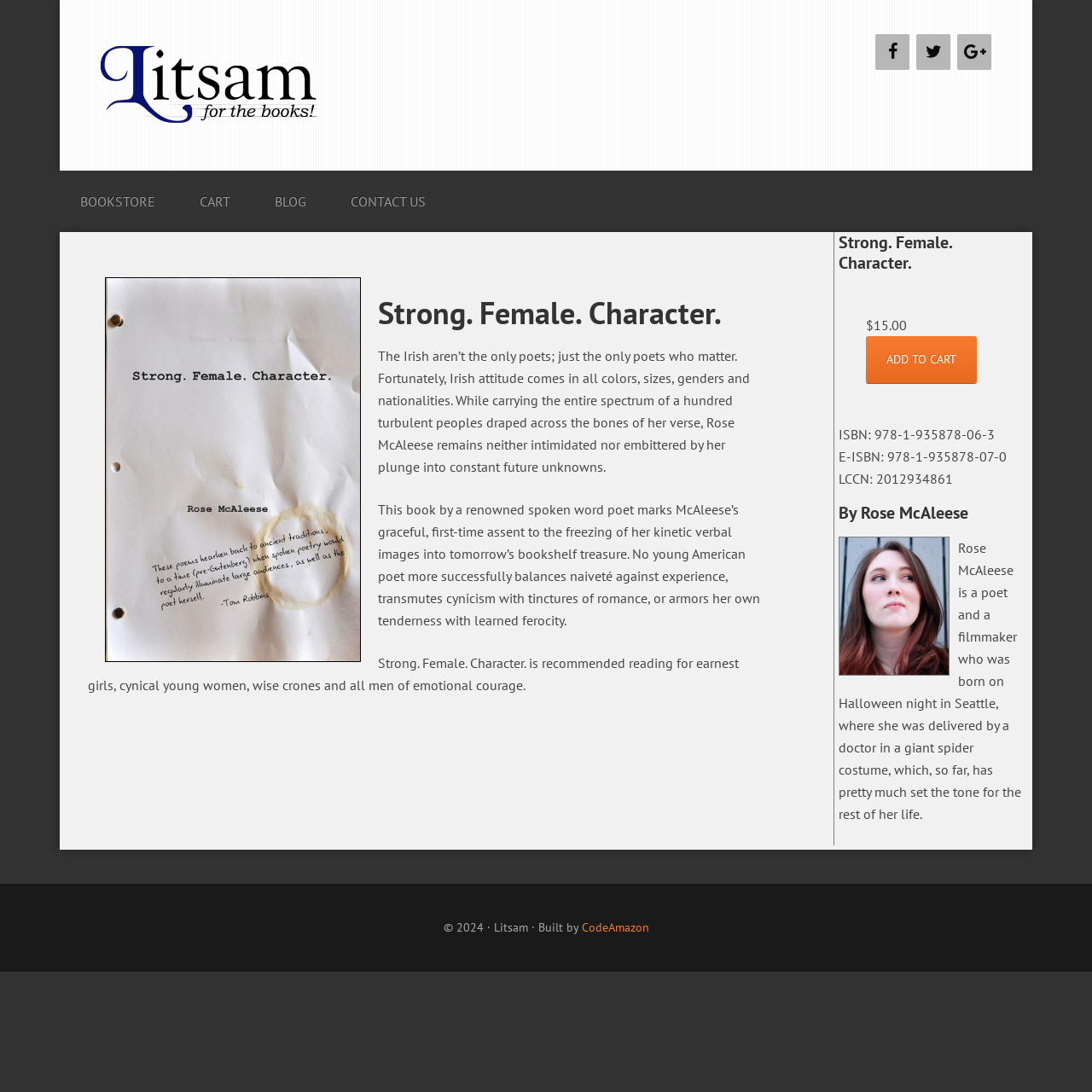Please identify the bounding box coordinates for the region that you need to click to follow this instruction: "View book details".

[0.096, 0.254, 0.33, 0.606]